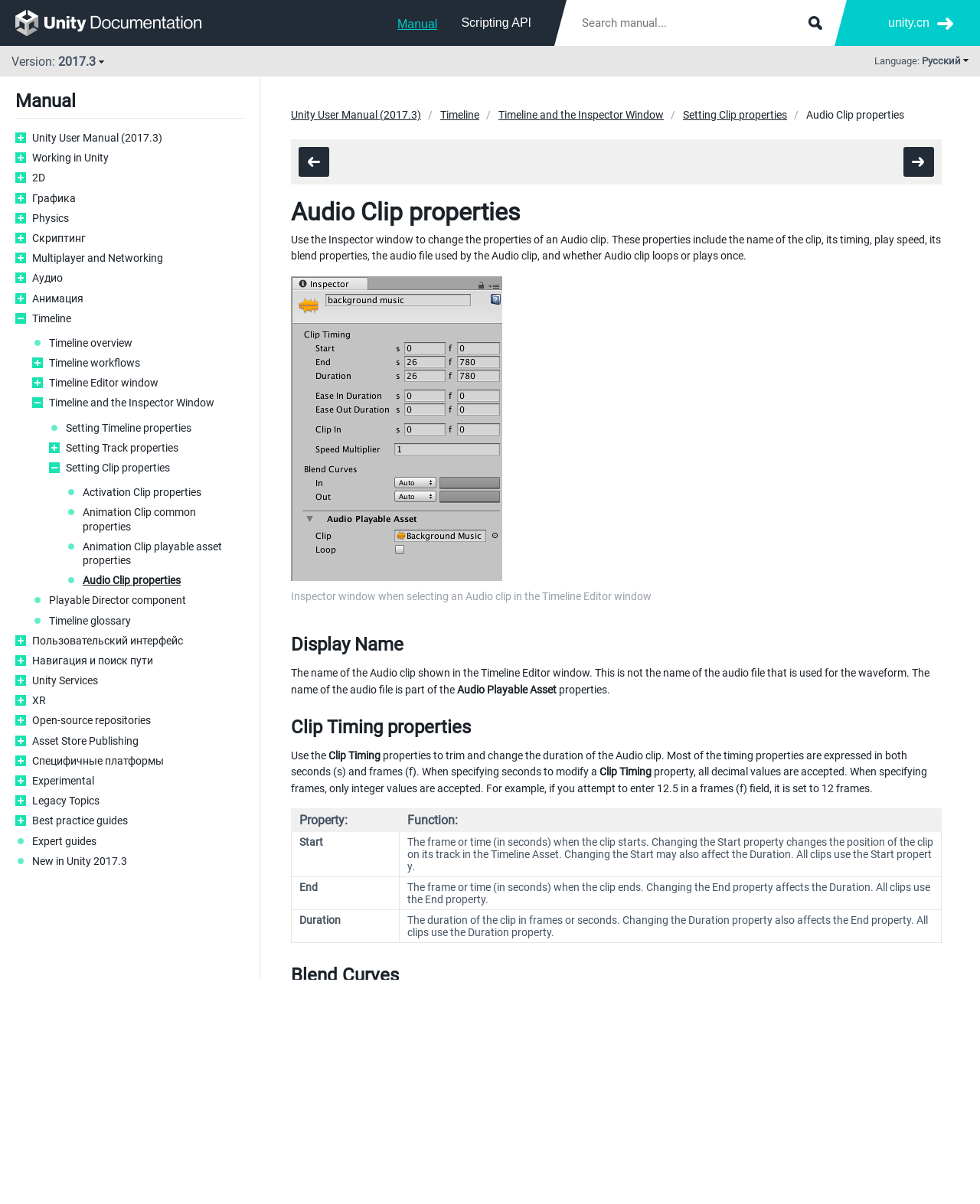Given the element description, predict the bounding box coordinates in the format (top-left x, top-left y, bottom-right x, bottom-right y), using floating point numbers between 0 and 1: Timeline and the Inspector Window

[0.509, 0.089, 0.677, 0.103]